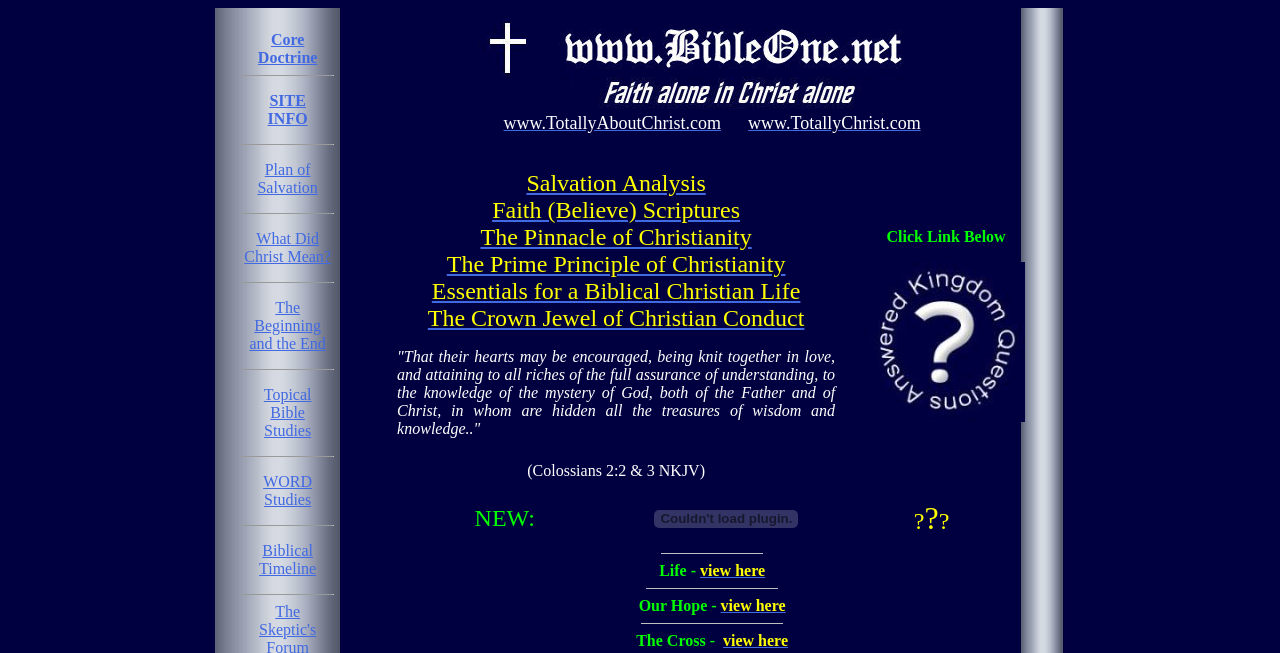Answer the question below using just one word or a short phrase: 
How many links are there in the top section of the webpage?

7